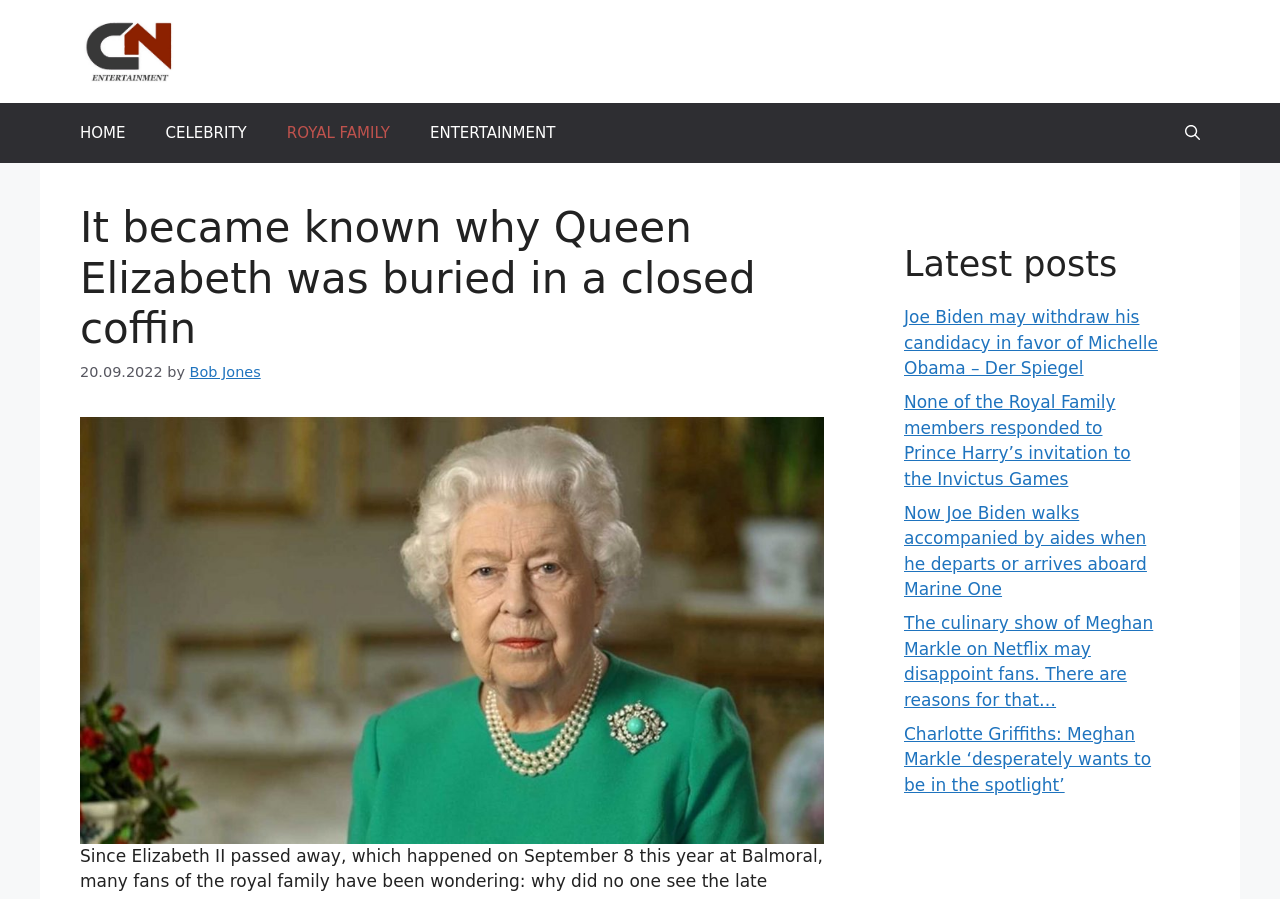What is the name of the author of the article?
Answer the question with a single word or phrase derived from the image.

Bob Jones